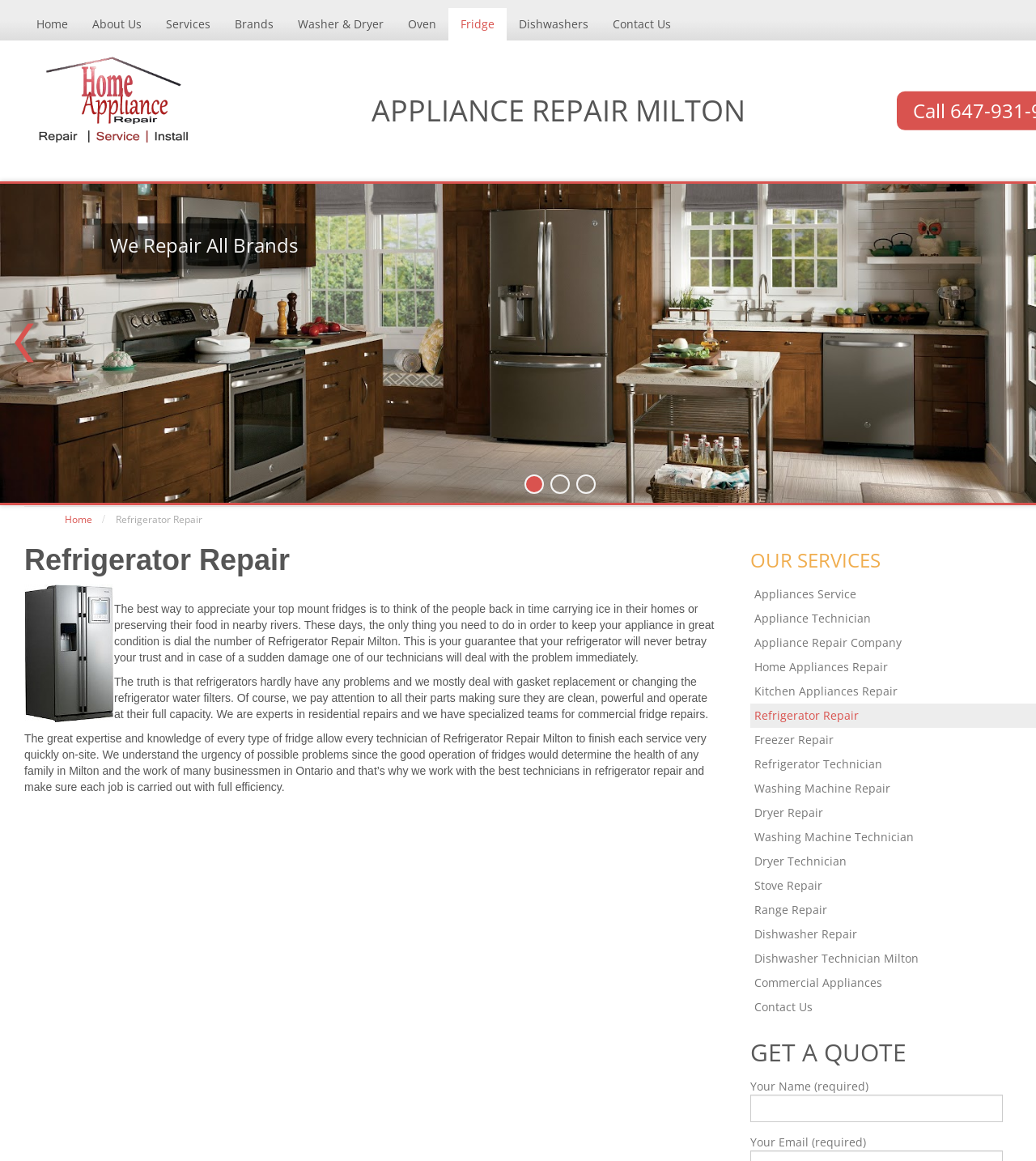Determine the bounding box coordinates of the section to be clicked to follow the instruction: "Enter your name in the required field". The coordinates should be given as four float numbers between 0 and 1, formatted as [left, top, right, bottom].

[0.724, 0.943, 0.968, 0.967]